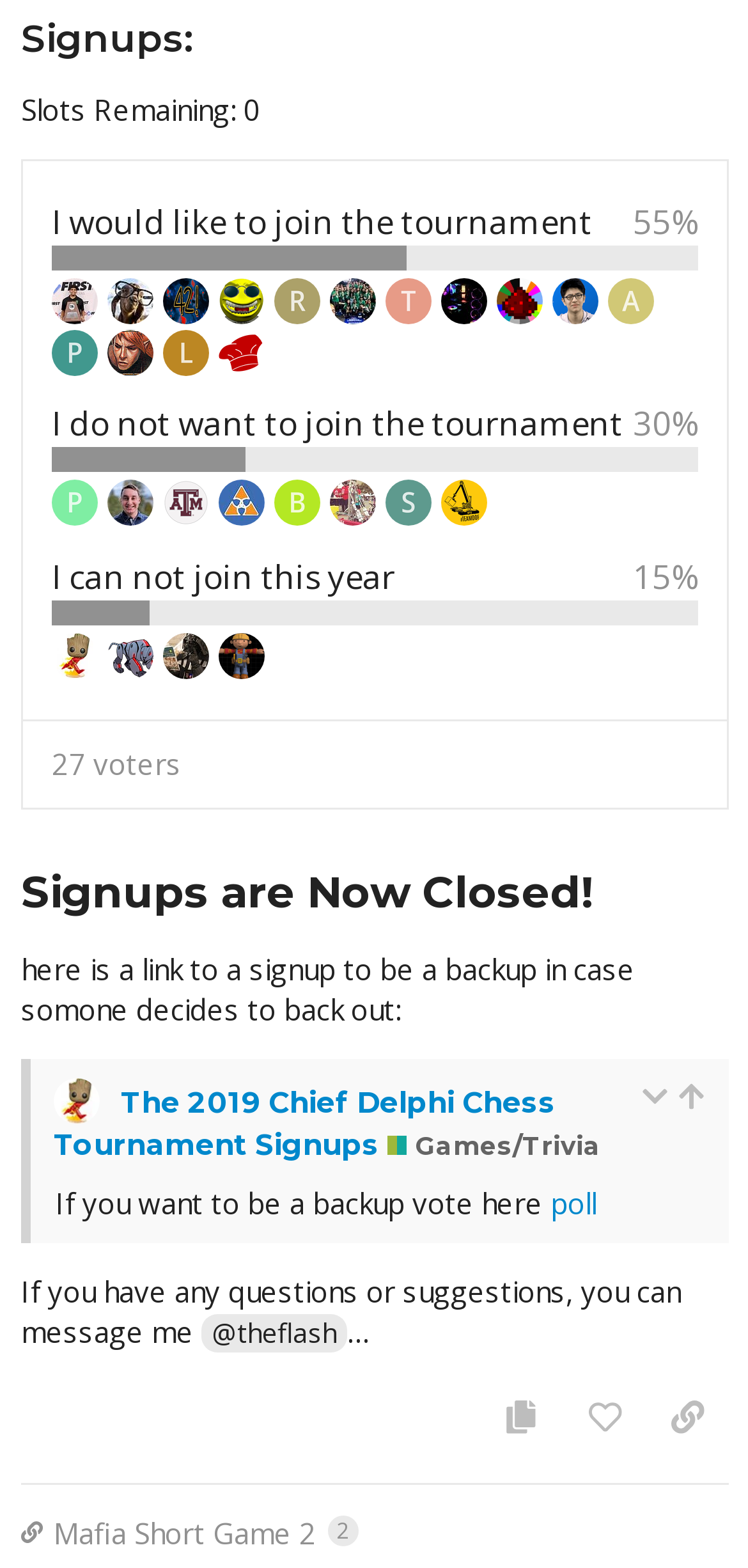What percentage of people want to join the tournament?
Utilize the information in the image to give a detailed answer to the question.

The StaticText '55%' is next to the text 'I would like to join the tournament', indicating that 55% of people want to join the tournament.